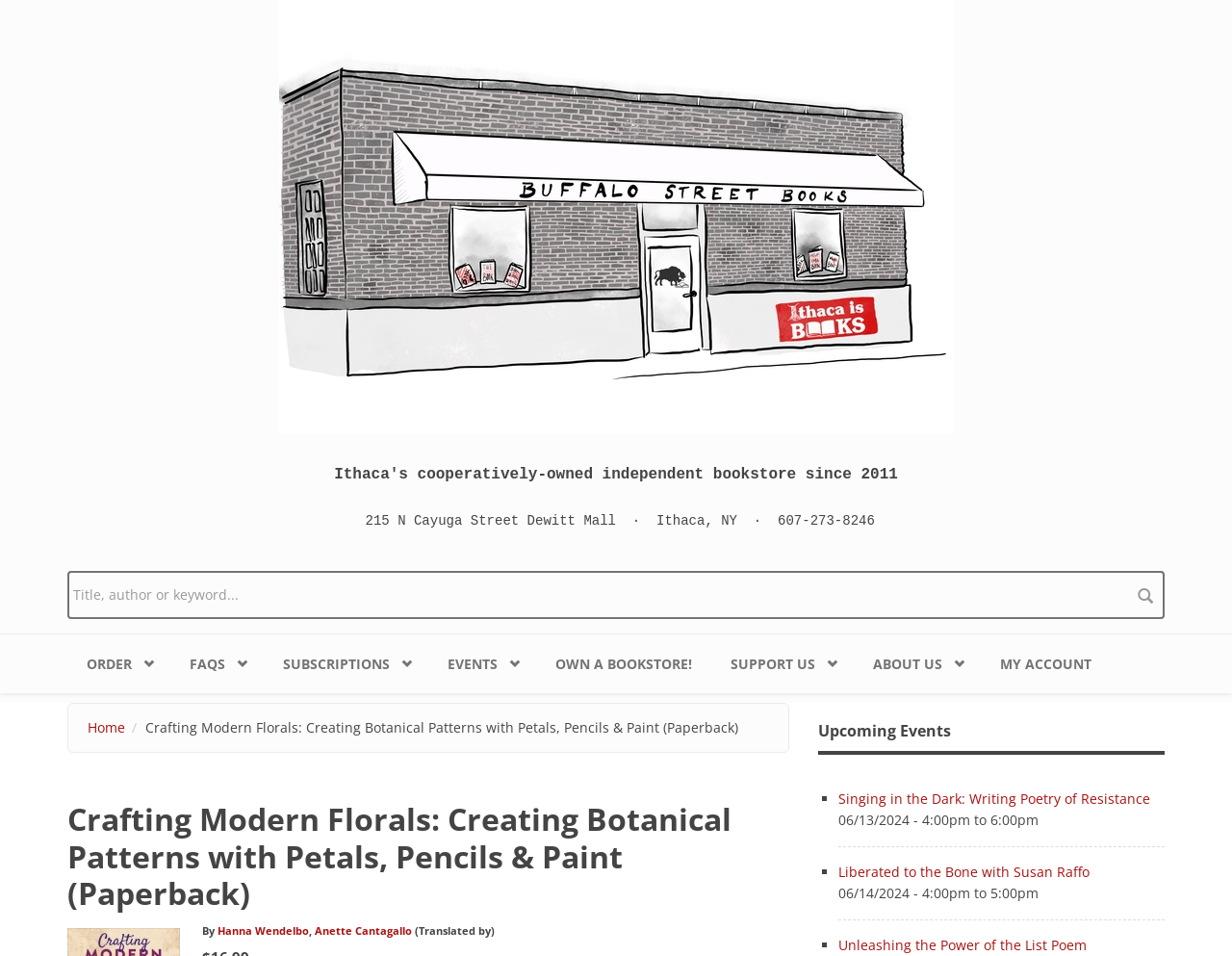Locate the bounding box coordinates of the UI element described by: "title="Home"". Provide the coordinates as four float numbers between 0 and 1, formatted as [left, top, right, bottom].

[0.227, 0.215, 0.773, 0.234]